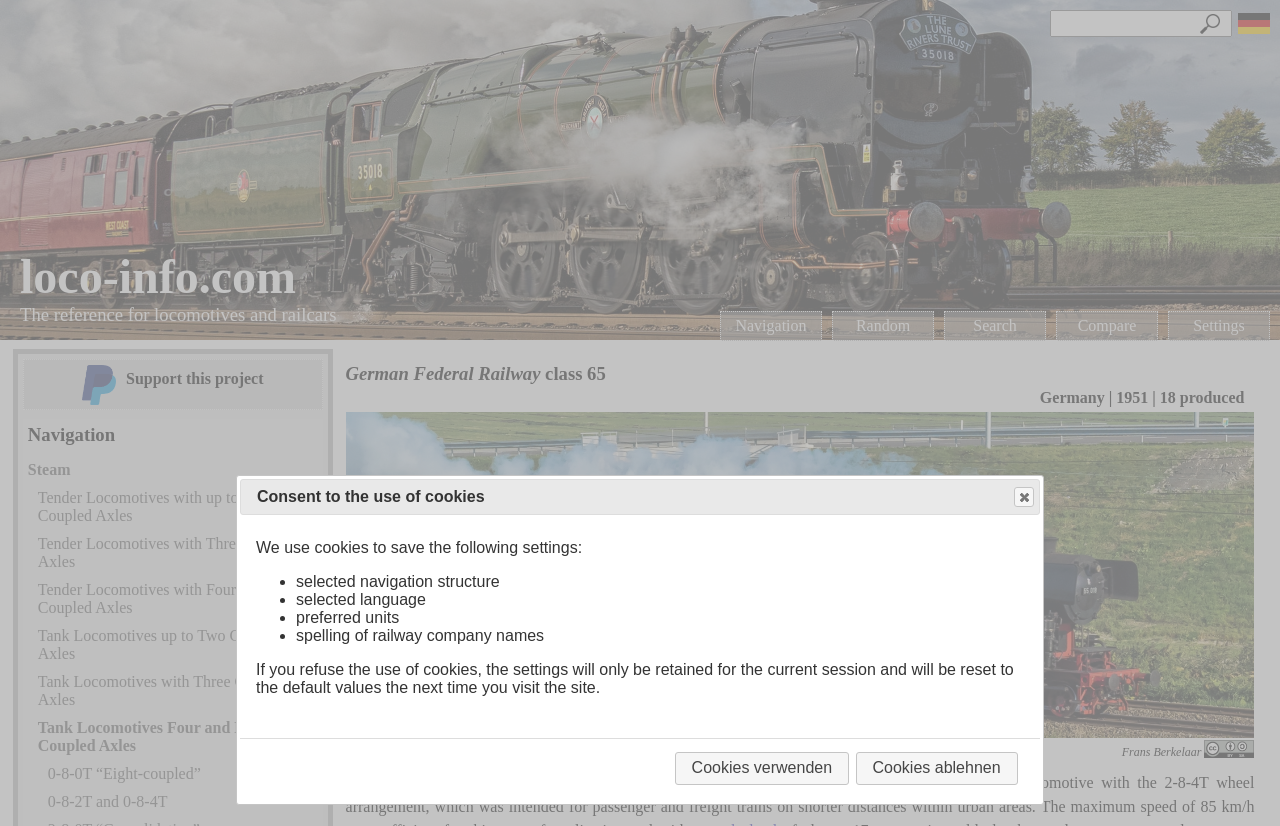Refer to the image and provide a thorough answer to this question:
How many locomotives were produced?

The question is asking about the number of locomotives produced. The answer can be found in the StaticText element with the text 'Germany | 1951 | 18 produced'.